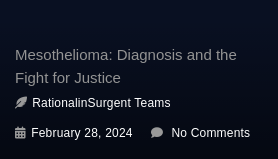When was the article published?
Please provide a comprehensive answer based on the contents of the image.

The date, February 28, 2024, highlights the publication's currency, indicating that the article is recent and up-to-date.